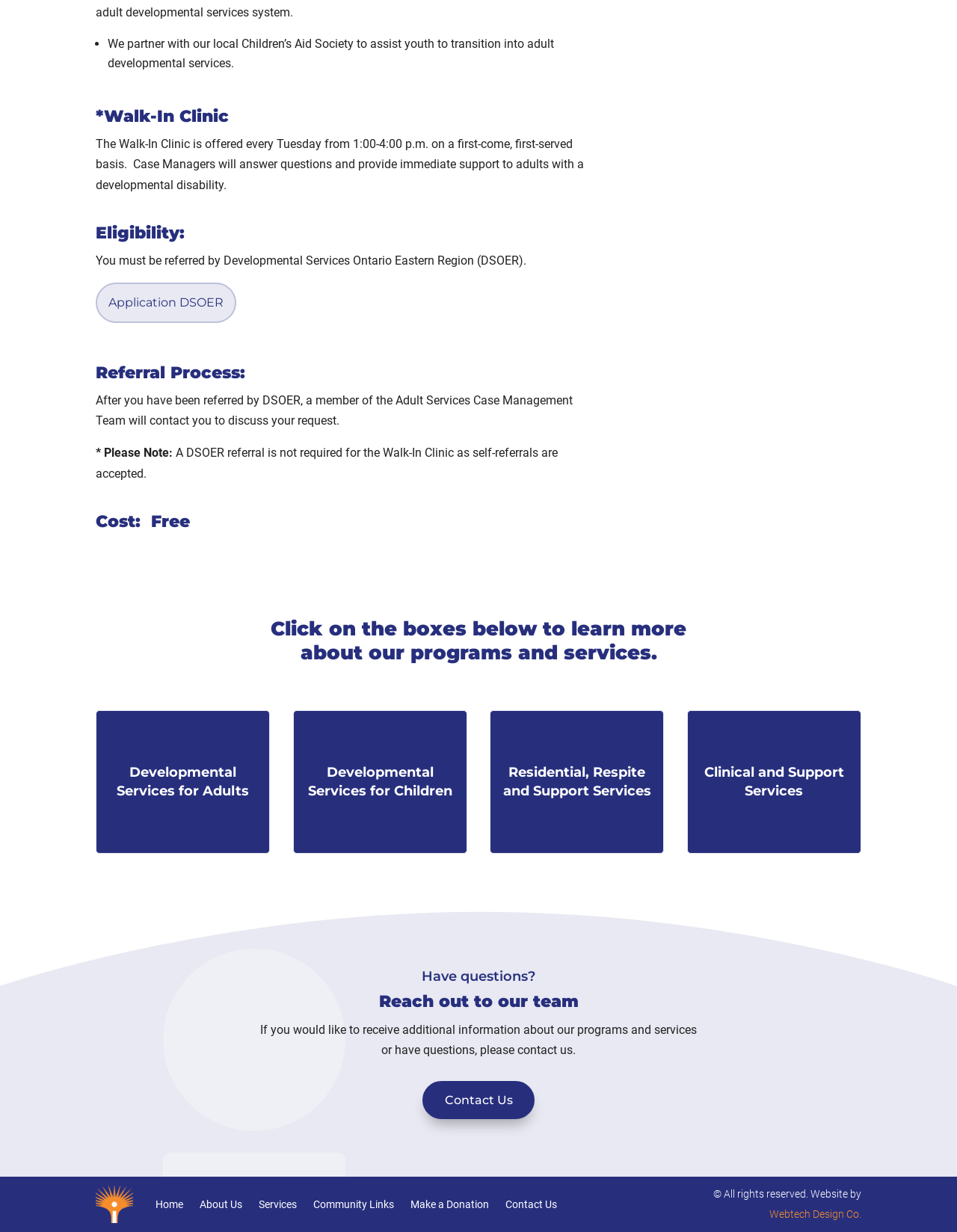Look at the image and answer the question in detail:
How can I get more information about the programs and services?

I found the answer by looking at the link element that says 'Contact Us' and the surrounding text that says 'If you would like to receive additional information about our programs and services or have questions, please contact us.'